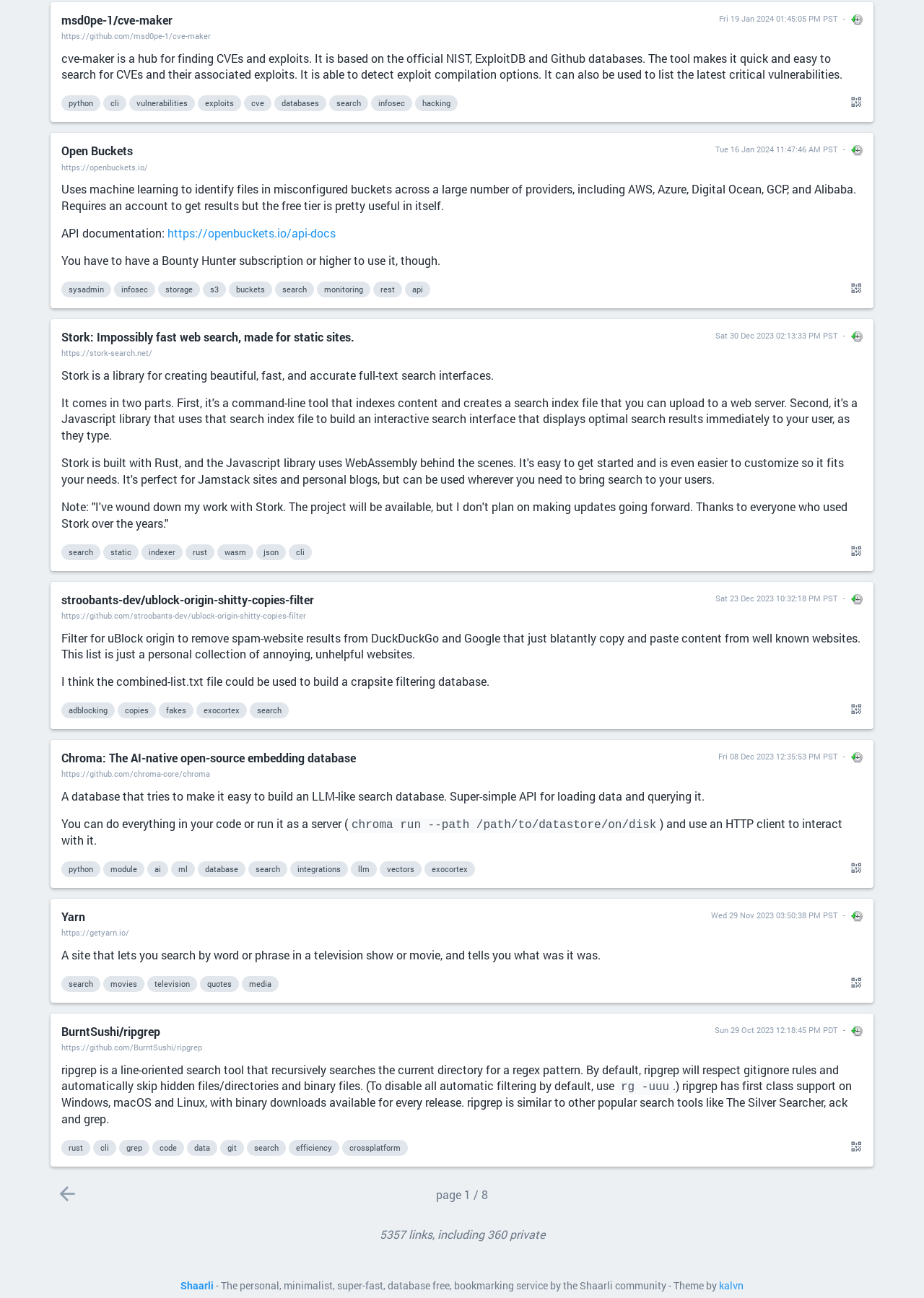Please determine the bounding box coordinates for the element that should be clicked to follow these instructions: "Search for search".

[0.066, 0.419, 0.109, 0.431]